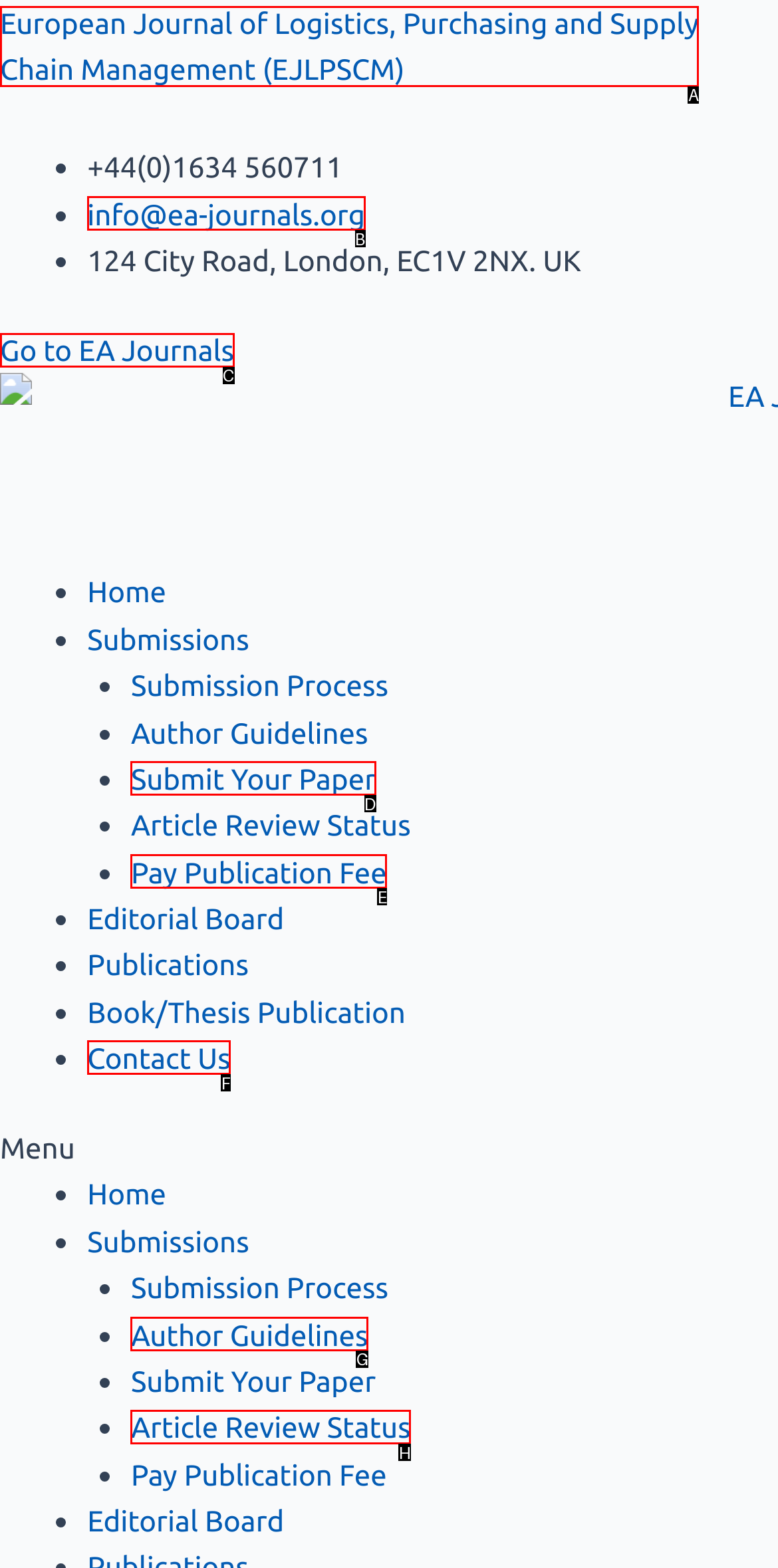Look at the description: Go to EA Journals
Determine the letter of the matching UI element from the given choices.

C